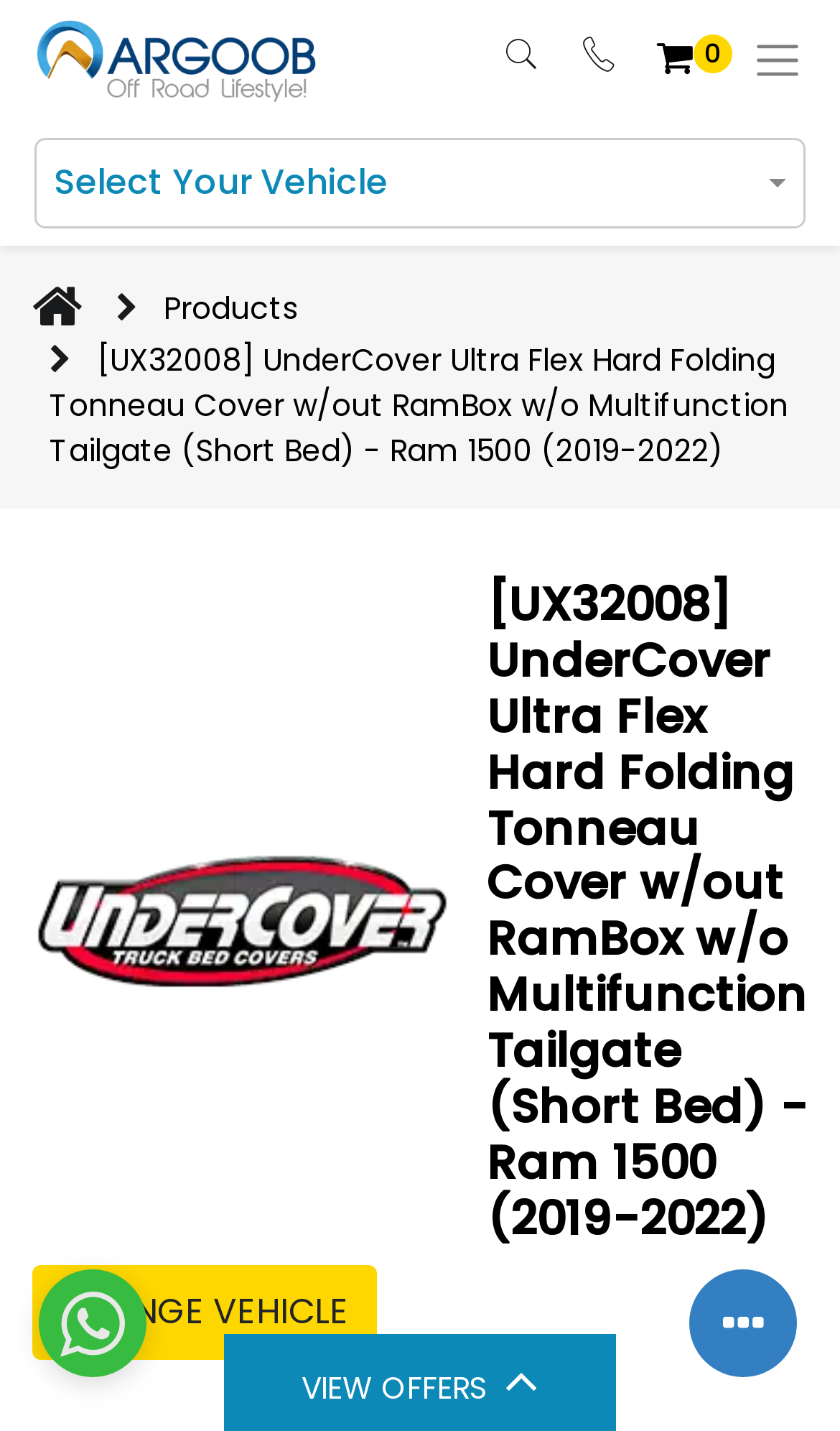Determine the bounding box coordinates for the UI element described. Format the coordinates as (top-left x, top-left y, bottom-right x, bottom-right y) and ensure all values are between 0 and 1. Element description: CHANGE VEHICLE

[0.038, 0.883, 0.449, 0.95]